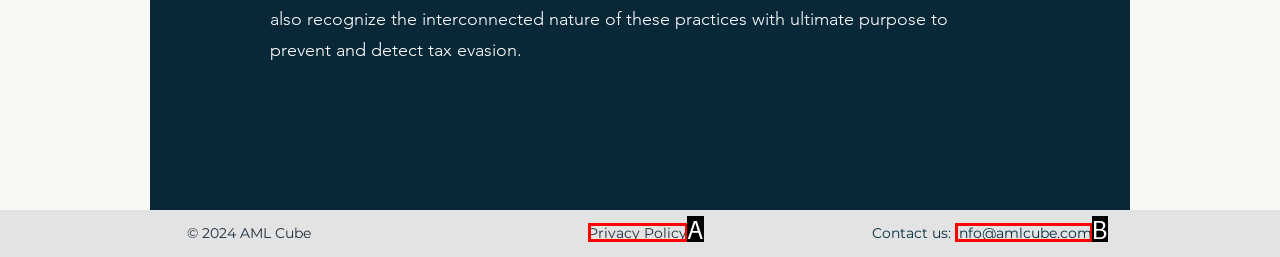Identify the letter of the UI element that corresponds to: info@amlcube.com
Respond with the letter of the option directly.

B